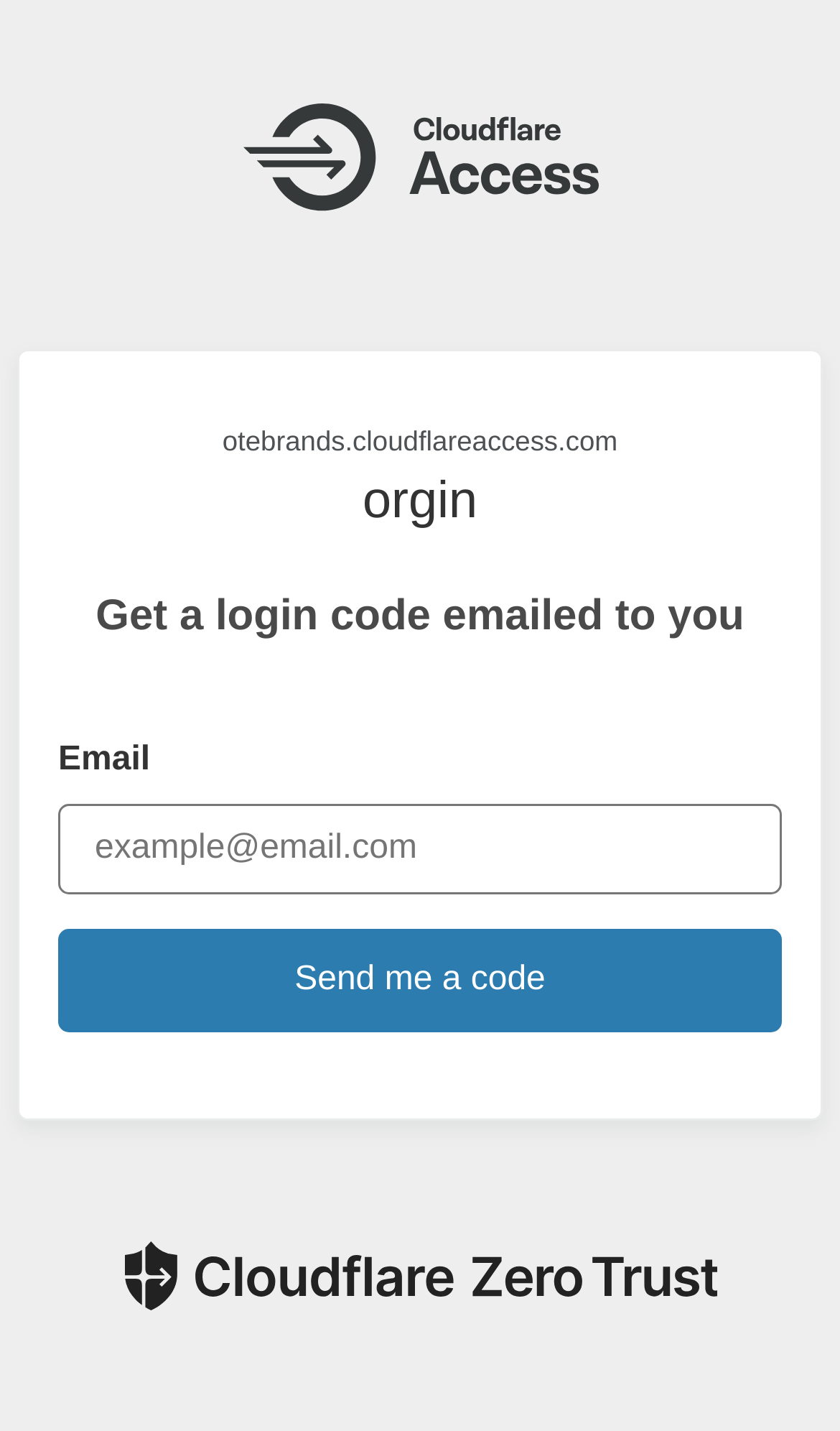What is the purpose of this webpage?
Give a one-word or short-phrase answer derived from the screenshot.

Sign in